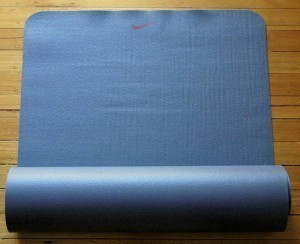What is the likely purpose of the mat?
Use the information from the image to give a detailed answer to the question.

The mat is likely designed for various types of workouts, such as yoga or pilates, as indicated by its rectangular shape, size, and material, which provide comfort and grip for exercises.